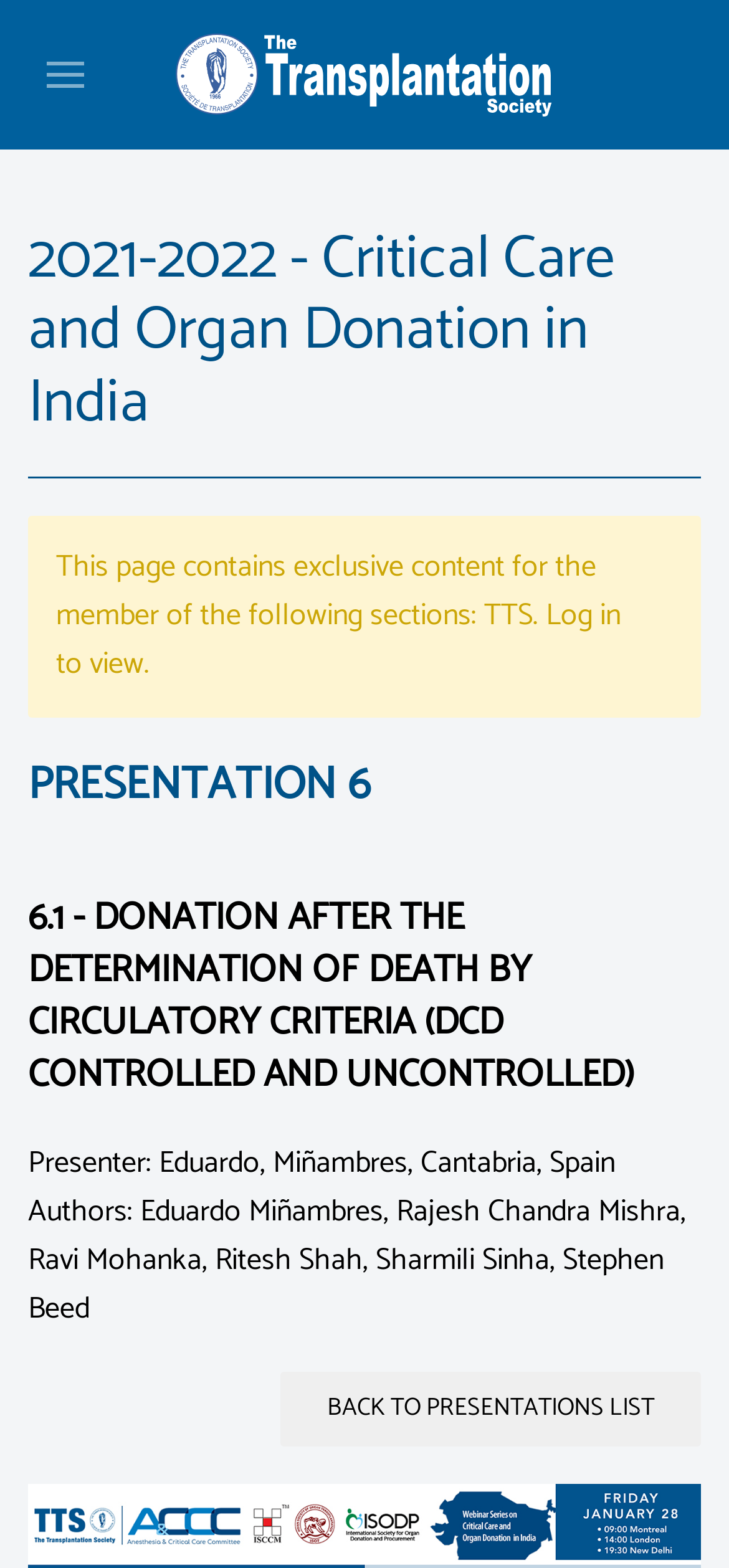Who is the presenter of the presentation?
Refer to the image and provide a one-word or short phrase answer.

Eduardo Miñambres